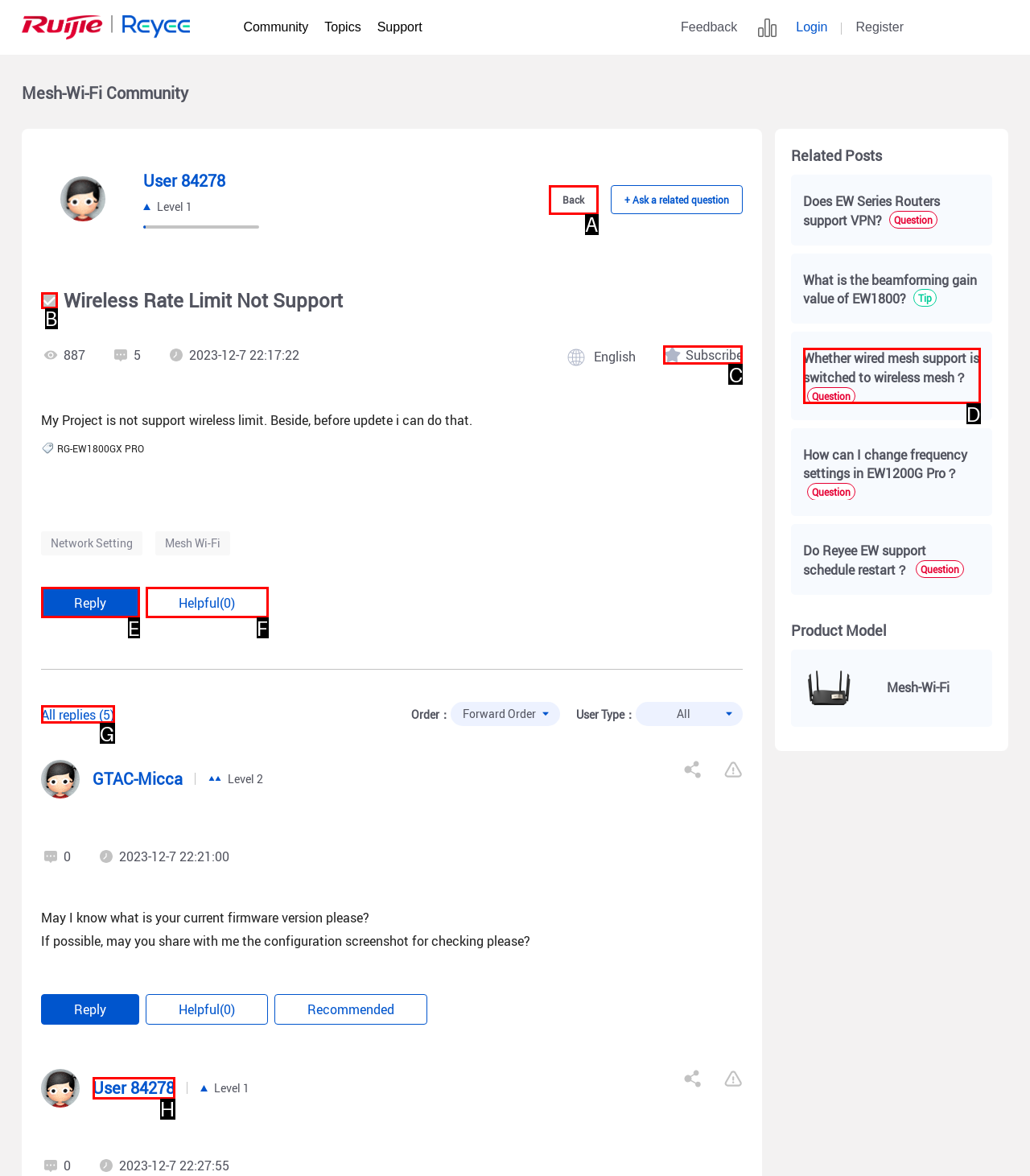Indicate which HTML element you need to click to complete the task: Click on the 'Subscribe' button. Provide the letter of the selected option directly.

C